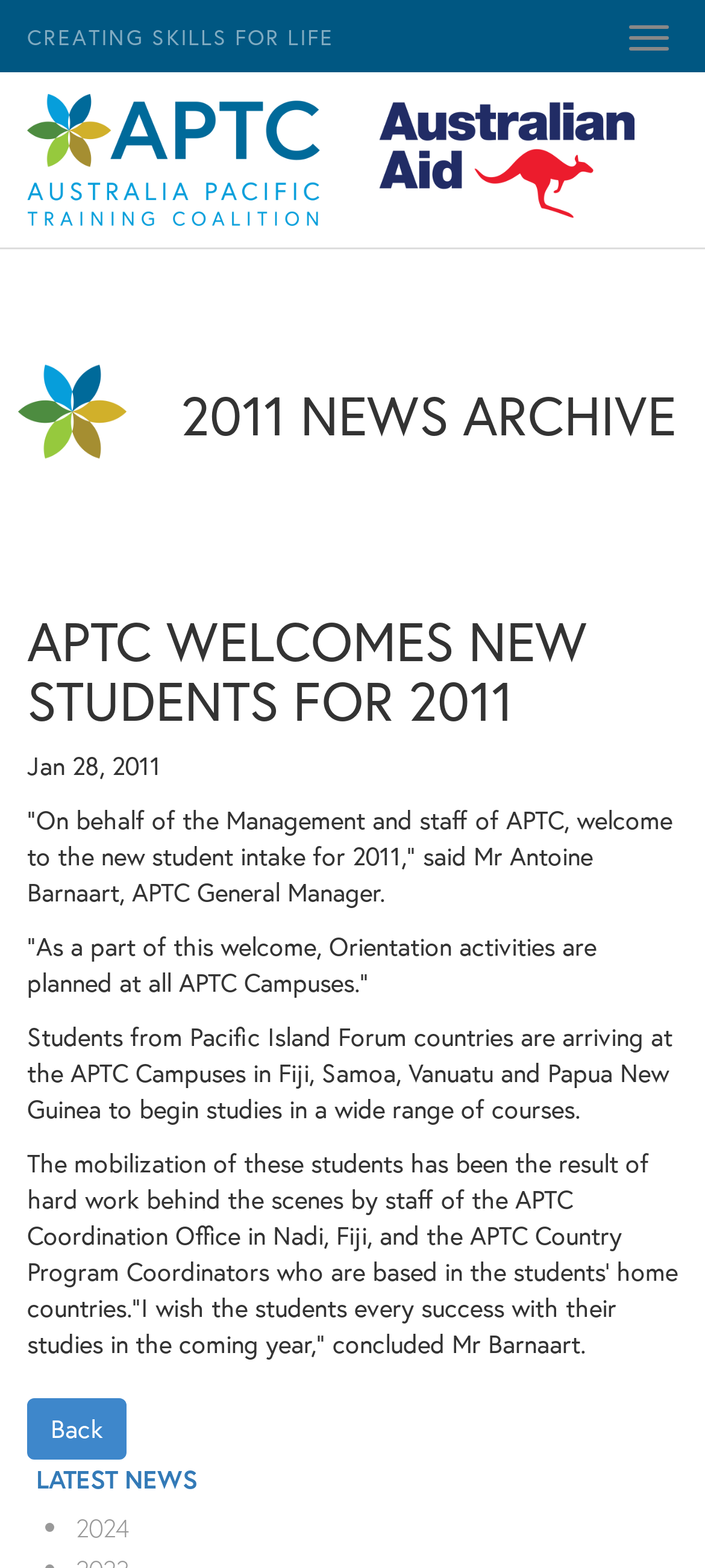Determine the bounding box coordinates of the UI element described by: "title="Anyang Forging Press Machine Factory"".

None